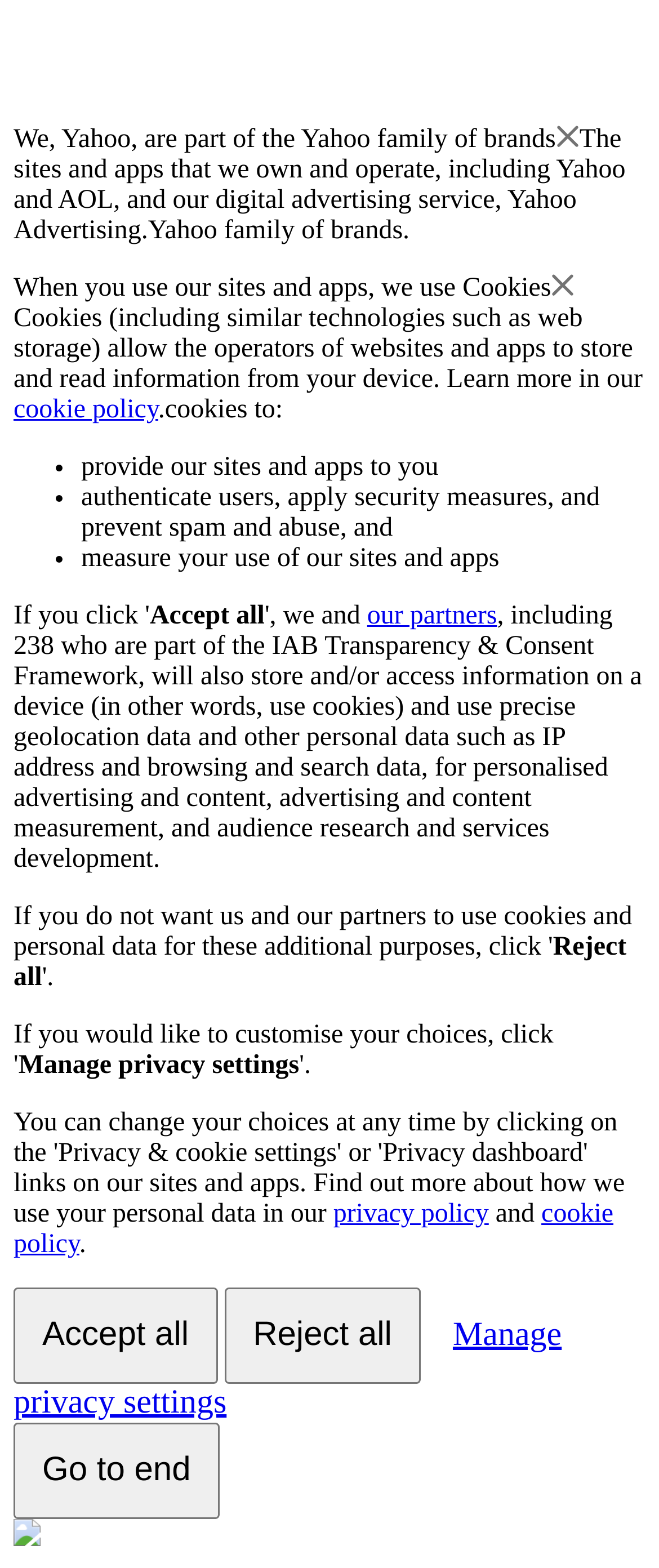Find the bounding box coordinates of the area that needs to be clicked in order to achieve the following instruction: "Click the 'Manage privacy settings' button". The coordinates should be specified as four float numbers between 0 and 1, i.e., [left, top, right, bottom].

[0.028, 0.67, 0.454, 0.689]